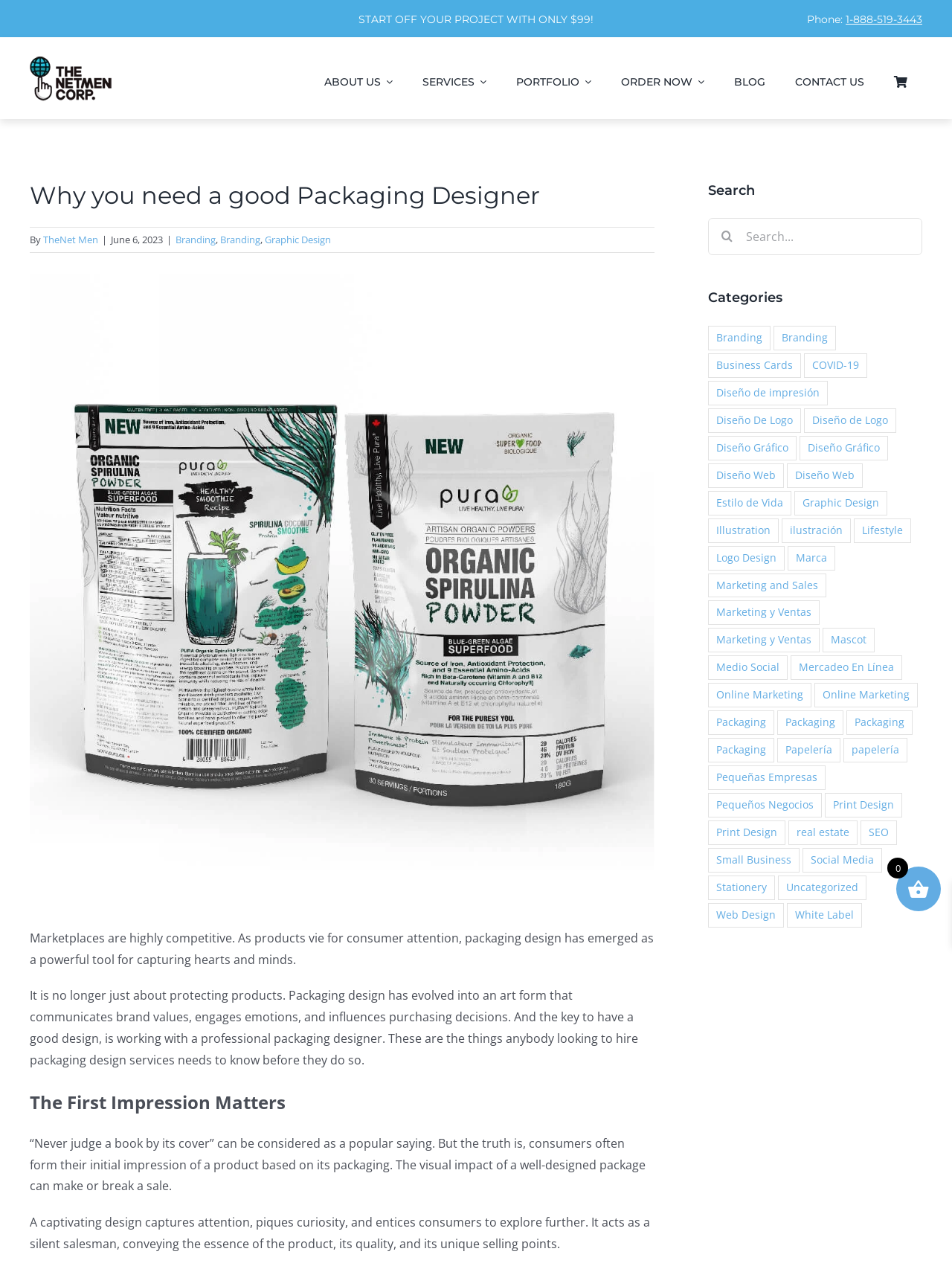Identify the bounding box coordinates for the UI element described as follows: "Branding". Ensure the coordinates are four float numbers between 0 and 1, formatted as [left, top, right, bottom].

[0.231, 0.183, 0.273, 0.194]